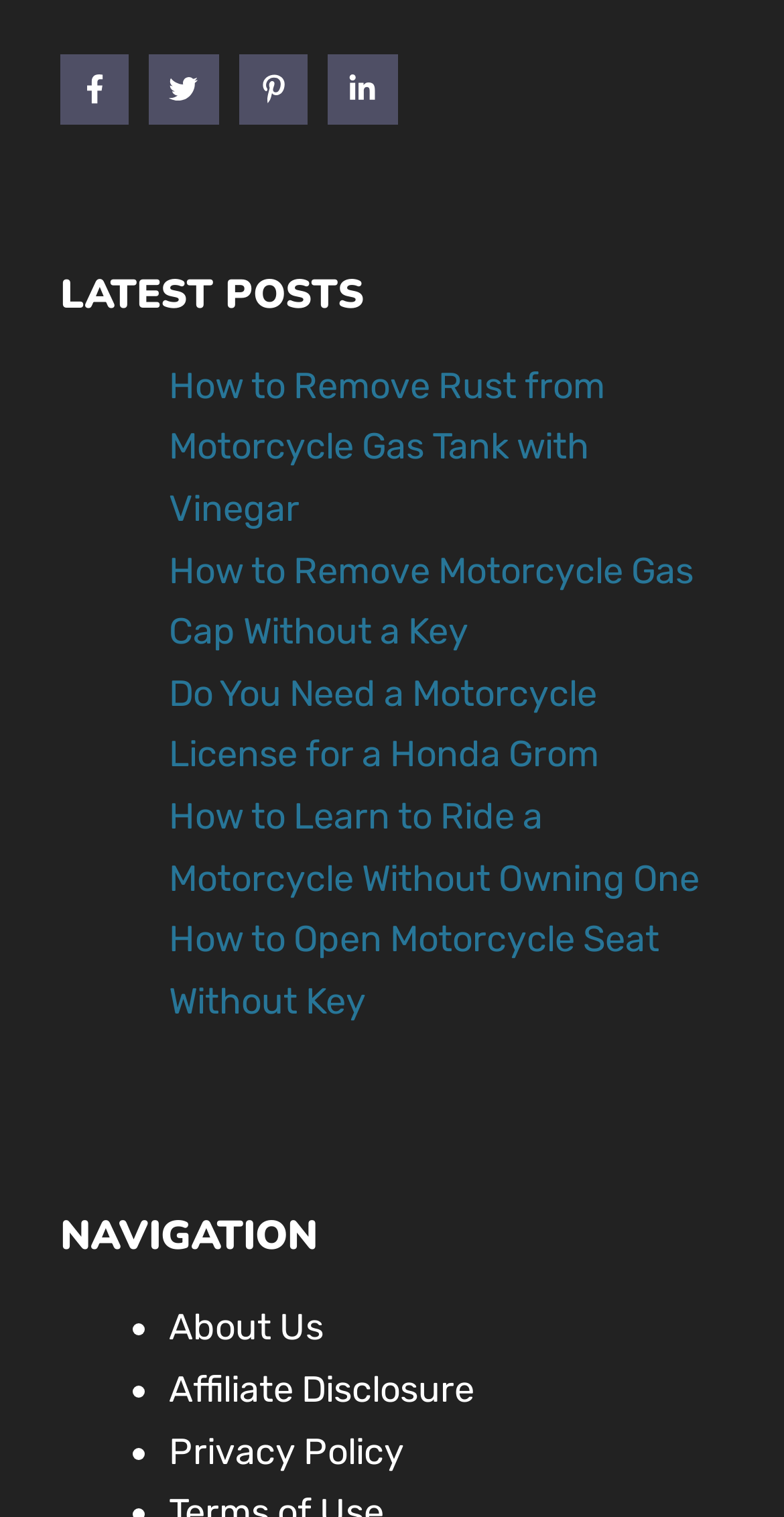Find the bounding box coordinates of the element you need to click on to perform this action: 'Click on the 'CIVICA' link'. The coordinates should be represented by four float values between 0 and 1, in the format [left, top, right, bottom].

None